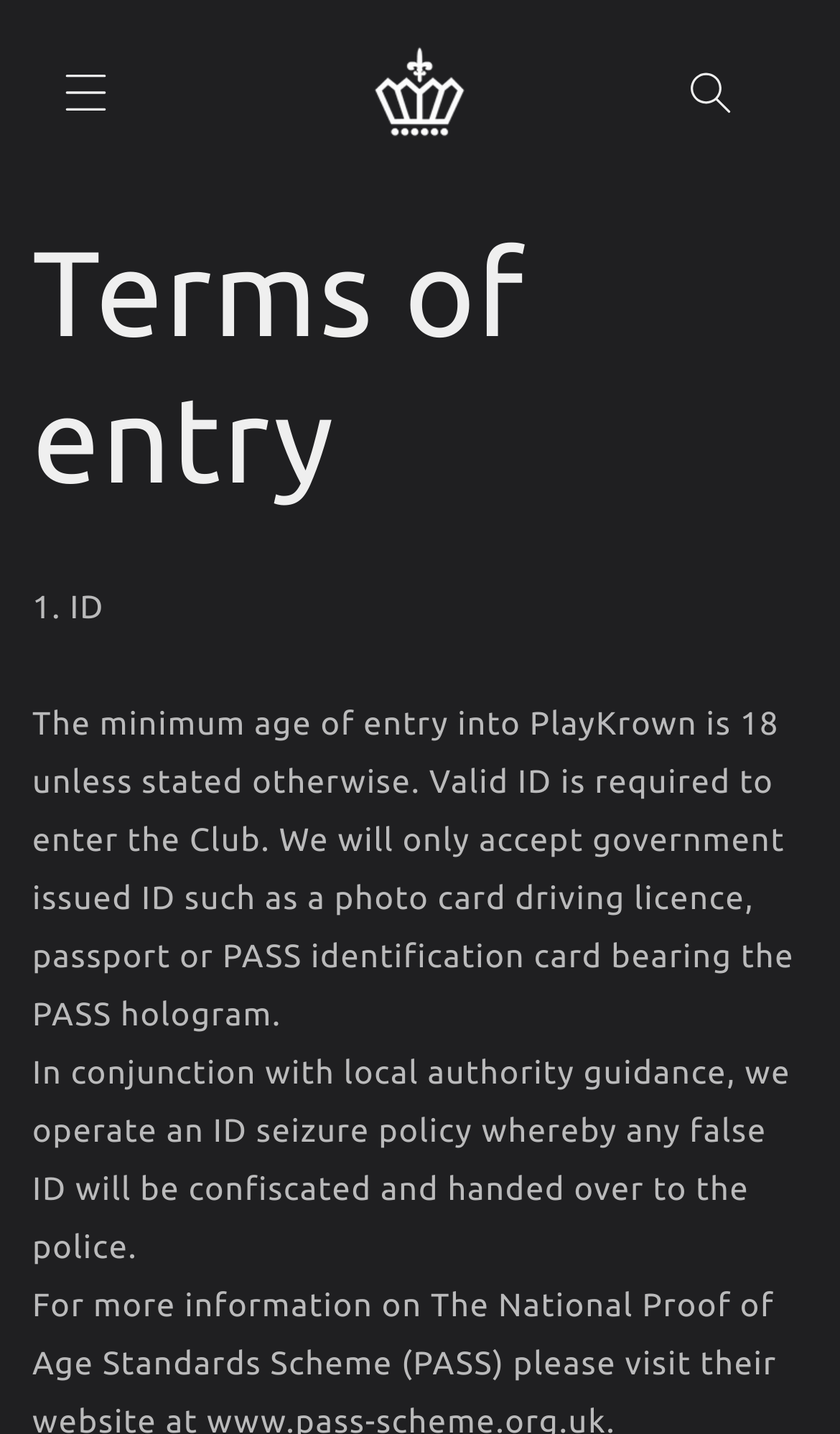Is a menu available on the webpage?
Answer the question with as much detail as you can, using the image as a reference.

A button labeled 'Menu' is present on the webpage, which suggests that a menu is available, although it is not expanded by default.